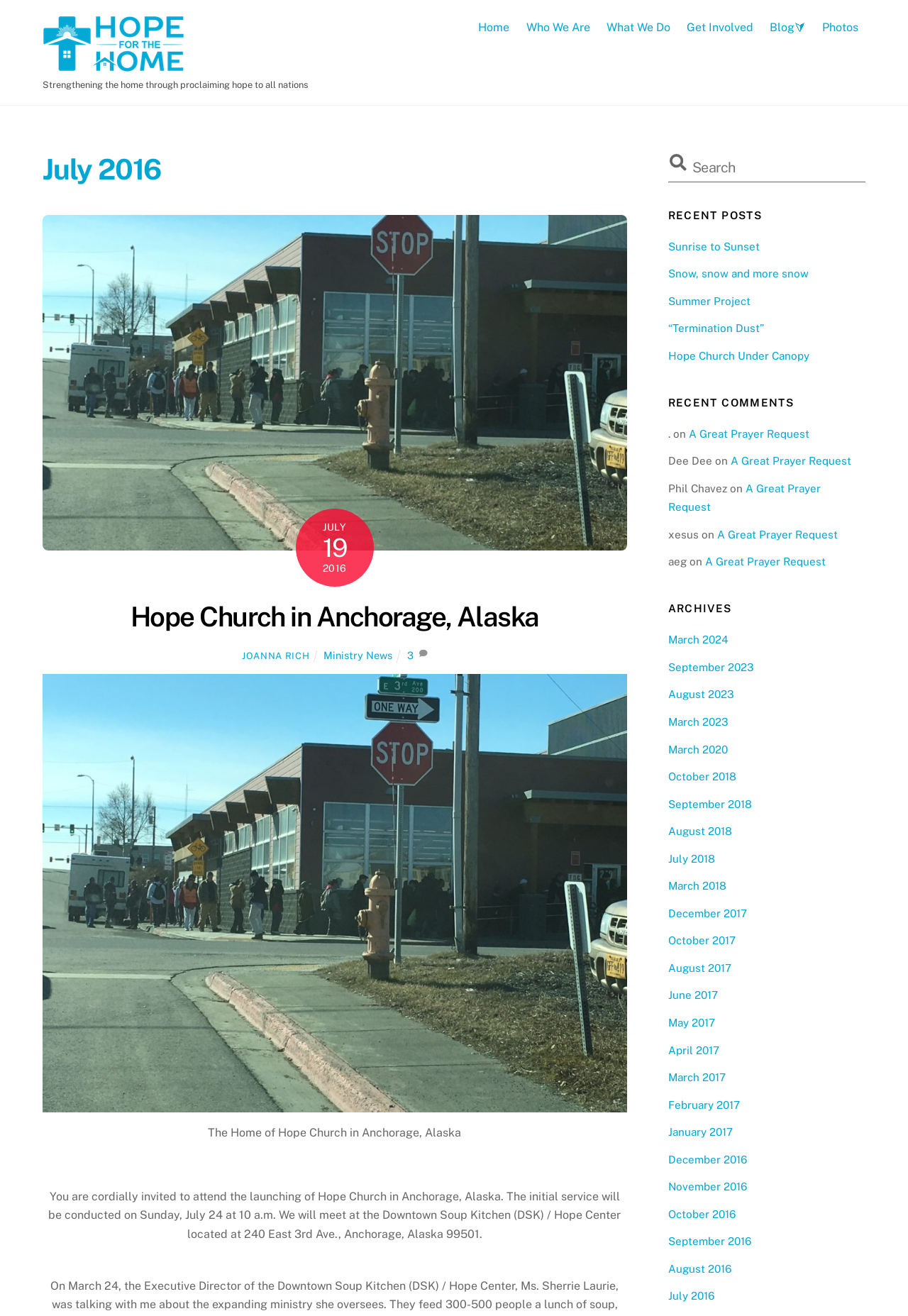Can you determine the bounding box coordinates of the area that needs to be clicked to fulfill the following instruction: "Check the 'RECENT POSTS' section"?

[0.736, 0.158, 0.953, 0.169]